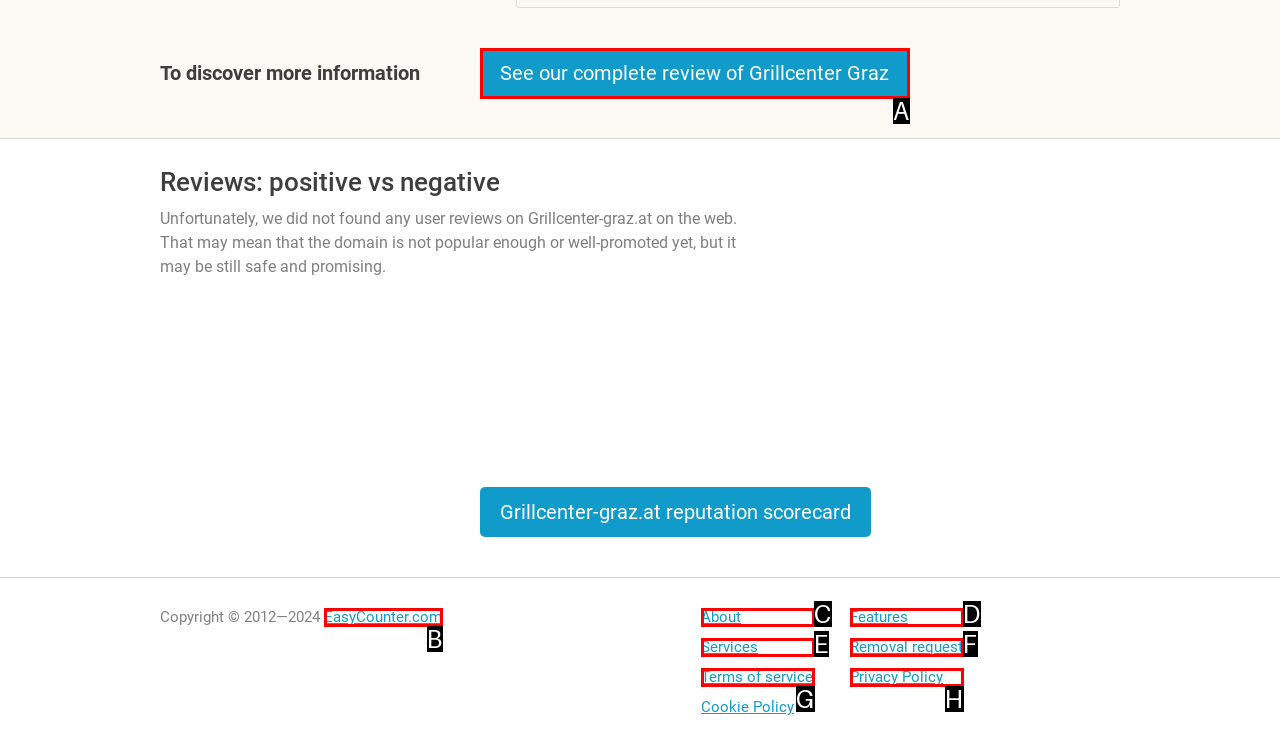Given the description: Services
Identify the letter of the matching UI element from the options.

E